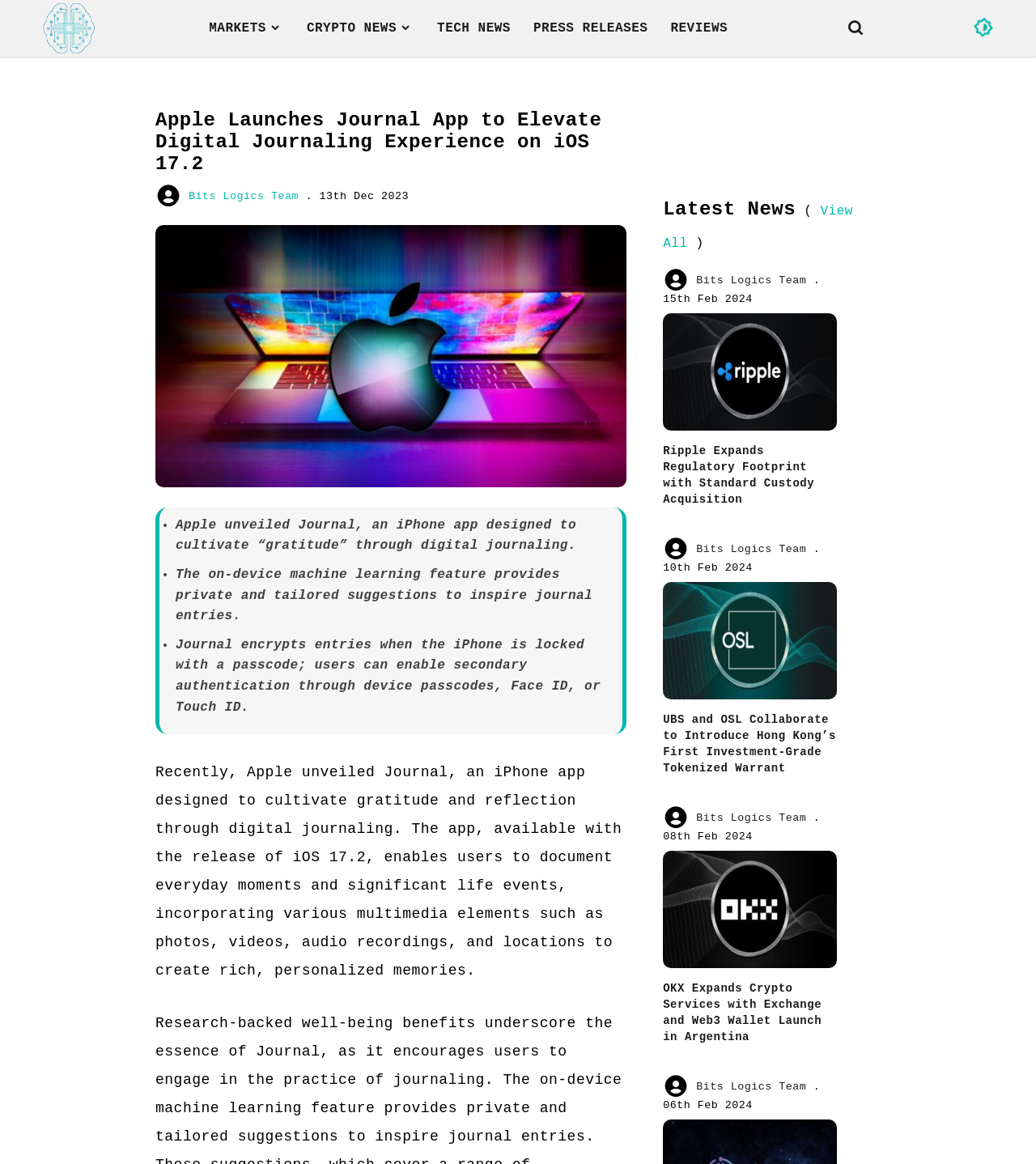Could you indicate the bounding box coordinates of the region to click in order to complete this instruction: "Search for something".

[0.615, 0.075, 0.834, 0.099]